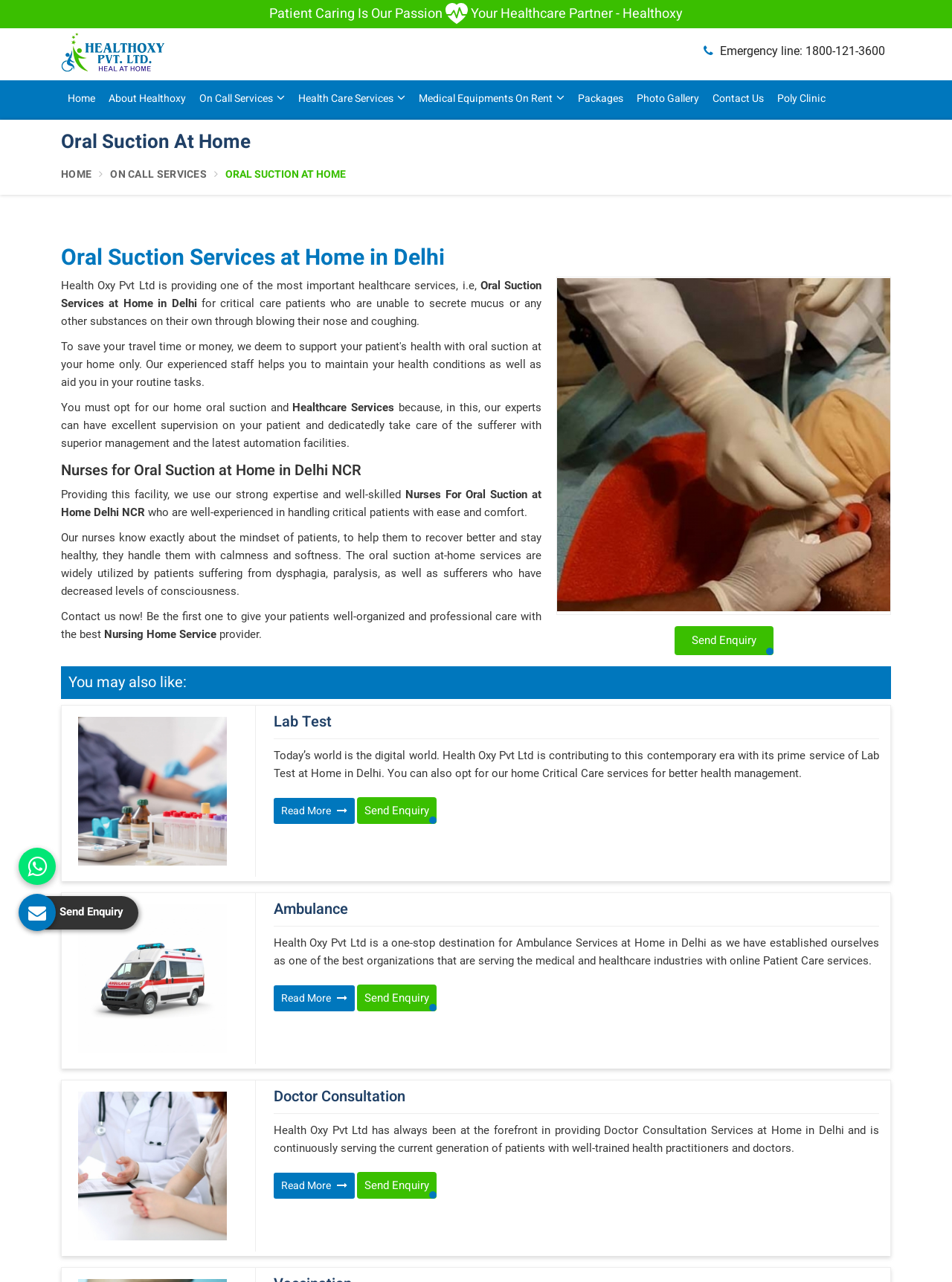Please locate the bounding box coordinates of the element's region that needs to be clicked to follow the instruction: "Click on the 'Oral Suction Services at Home in Delhi' link". The bounding box coordinates should be provided as four float numbers between 0 and 1, i.e., [left, top, right, bottom].

[0.584, 0.216, 0.936, 0.511]